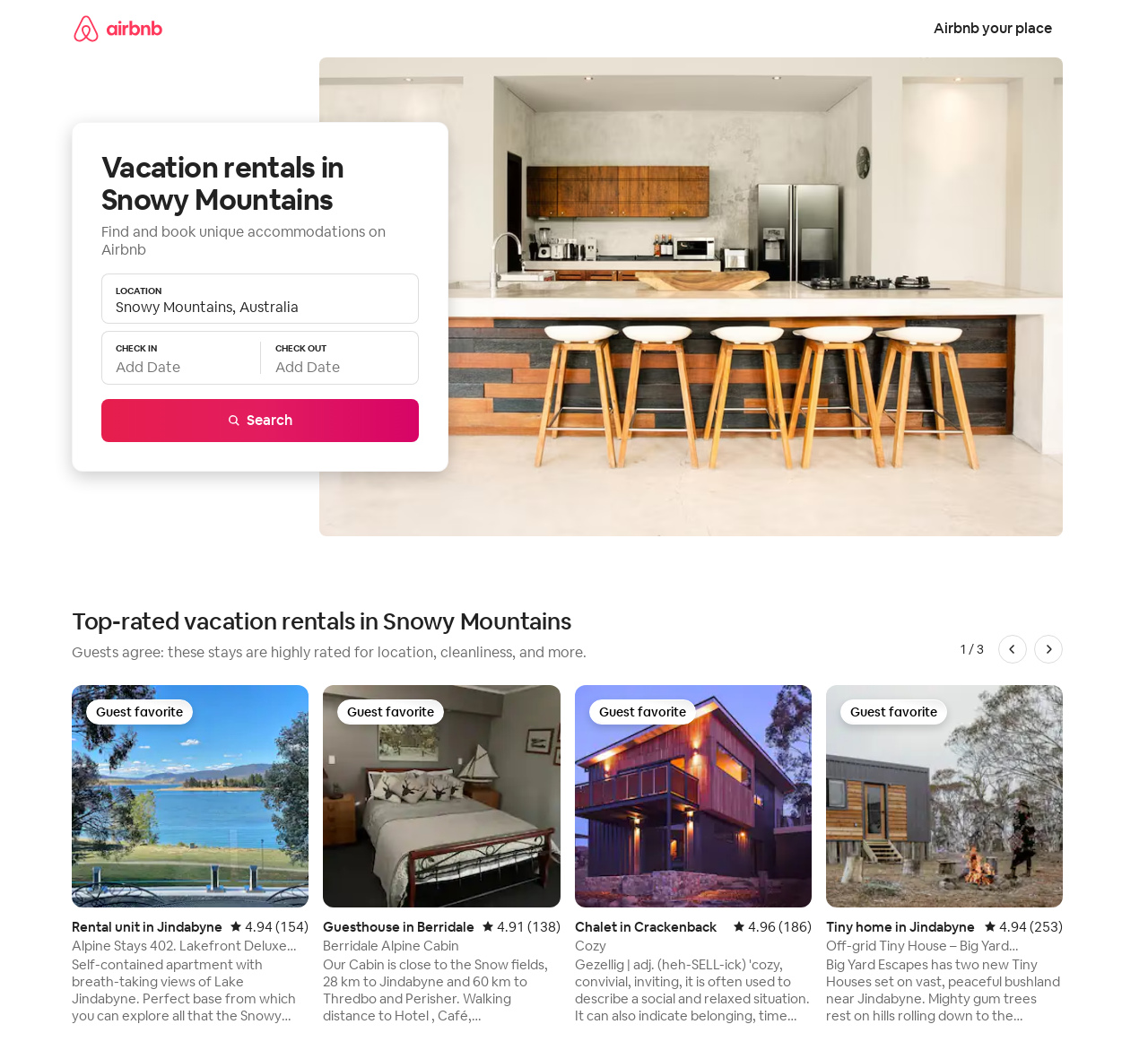Can you identify the bounding box coordinates of the clickable region needed to carry out this instruction: 'Select a location'? The coordinates should be four float numbers within the range of 0 to 1, stated as [left, top, right, bottom].

[0.101, 0.282, 0.352, 0.299]